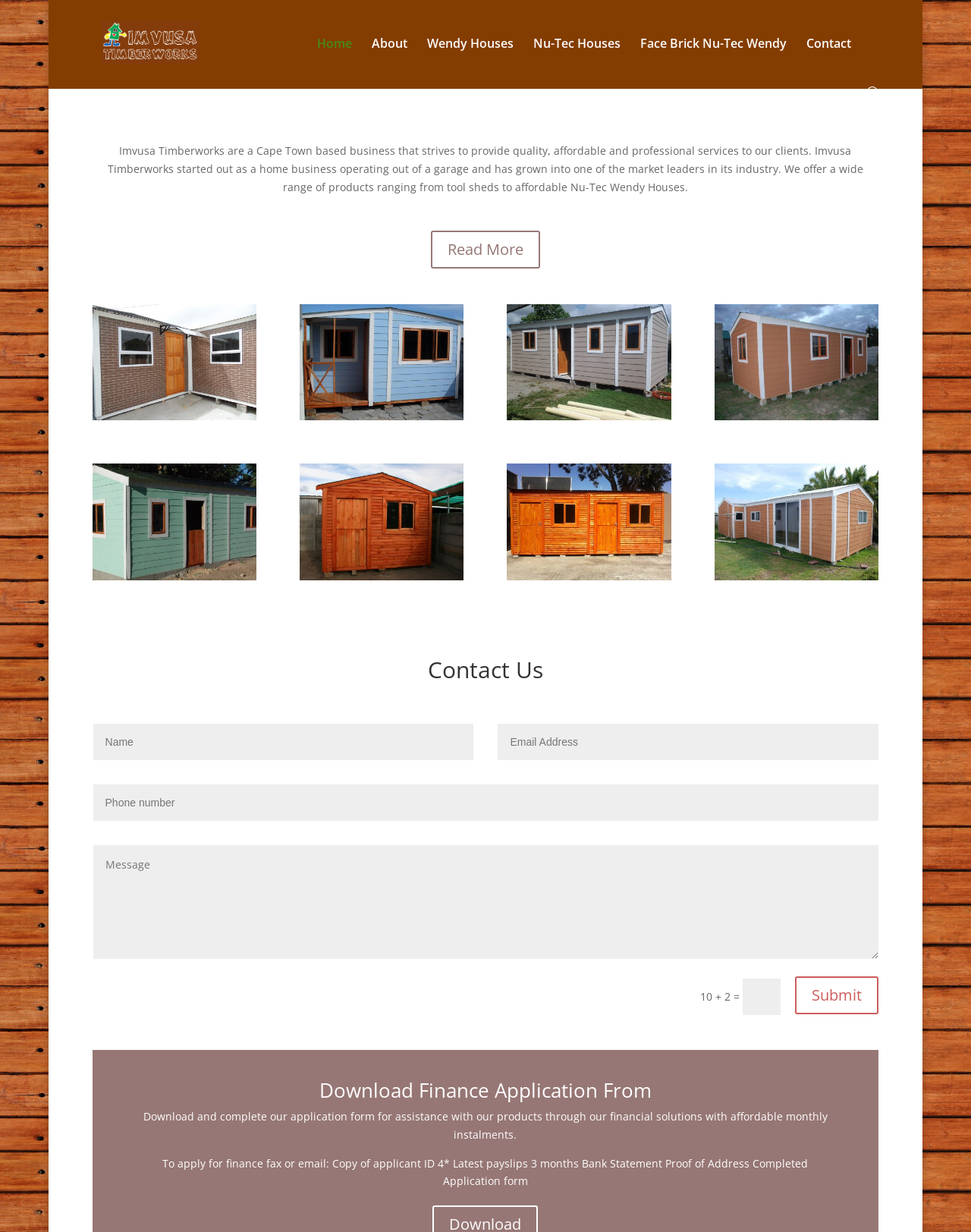Determine the bounding box coordinates for the element that should be clicked to follow this instruction: "Submit the contact form". The coordinates should be given as four float numbers between 0 and 1, in the format [left, top, right, bottom].

[0.819, 0.792, 0.905, 0.823]